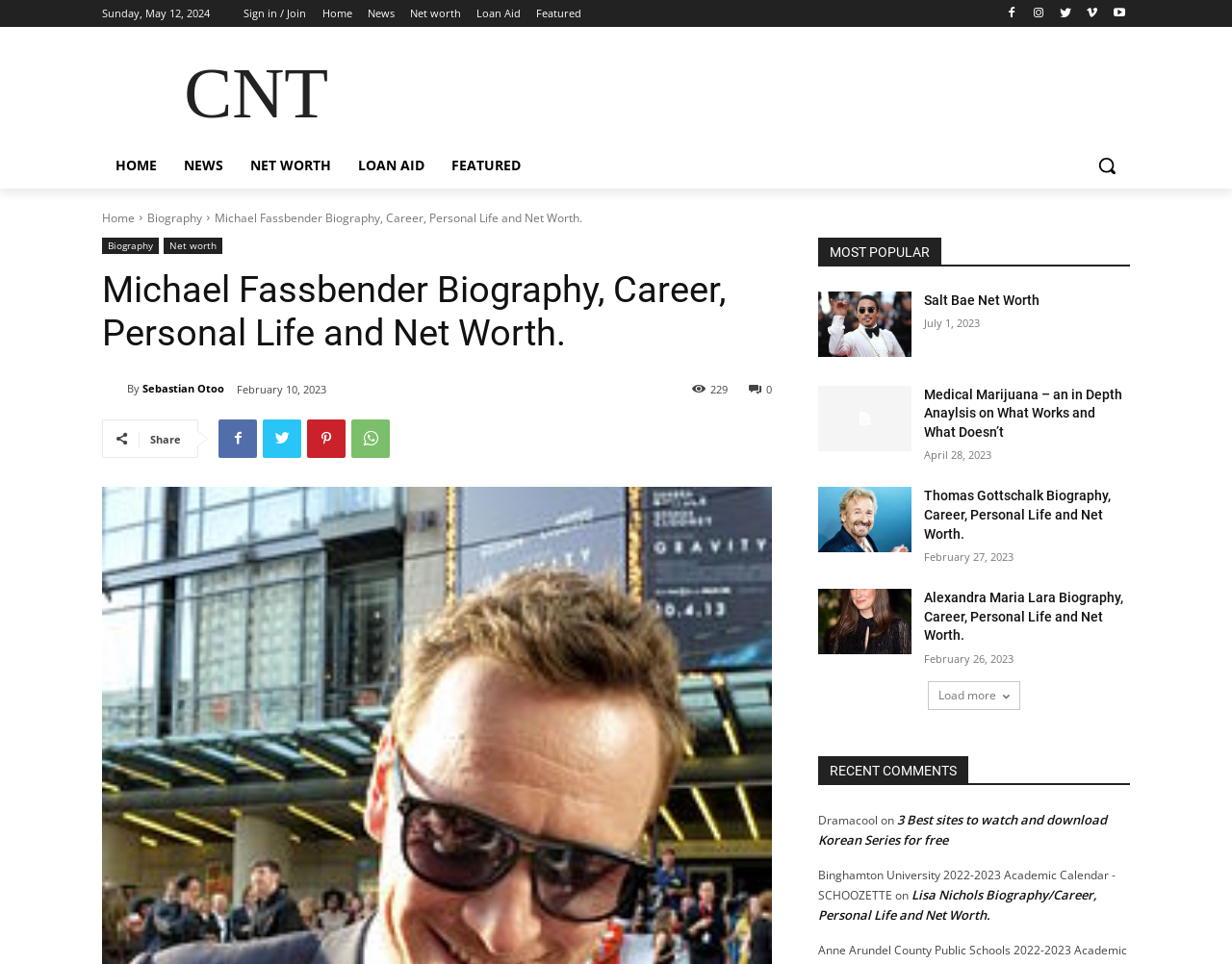What is the date of the current webpage?
Look at the image and construct a detailed response to the question.

I found the date 'Sunday, May 12, 2024' at the top of the webpage, which indicates the current date.